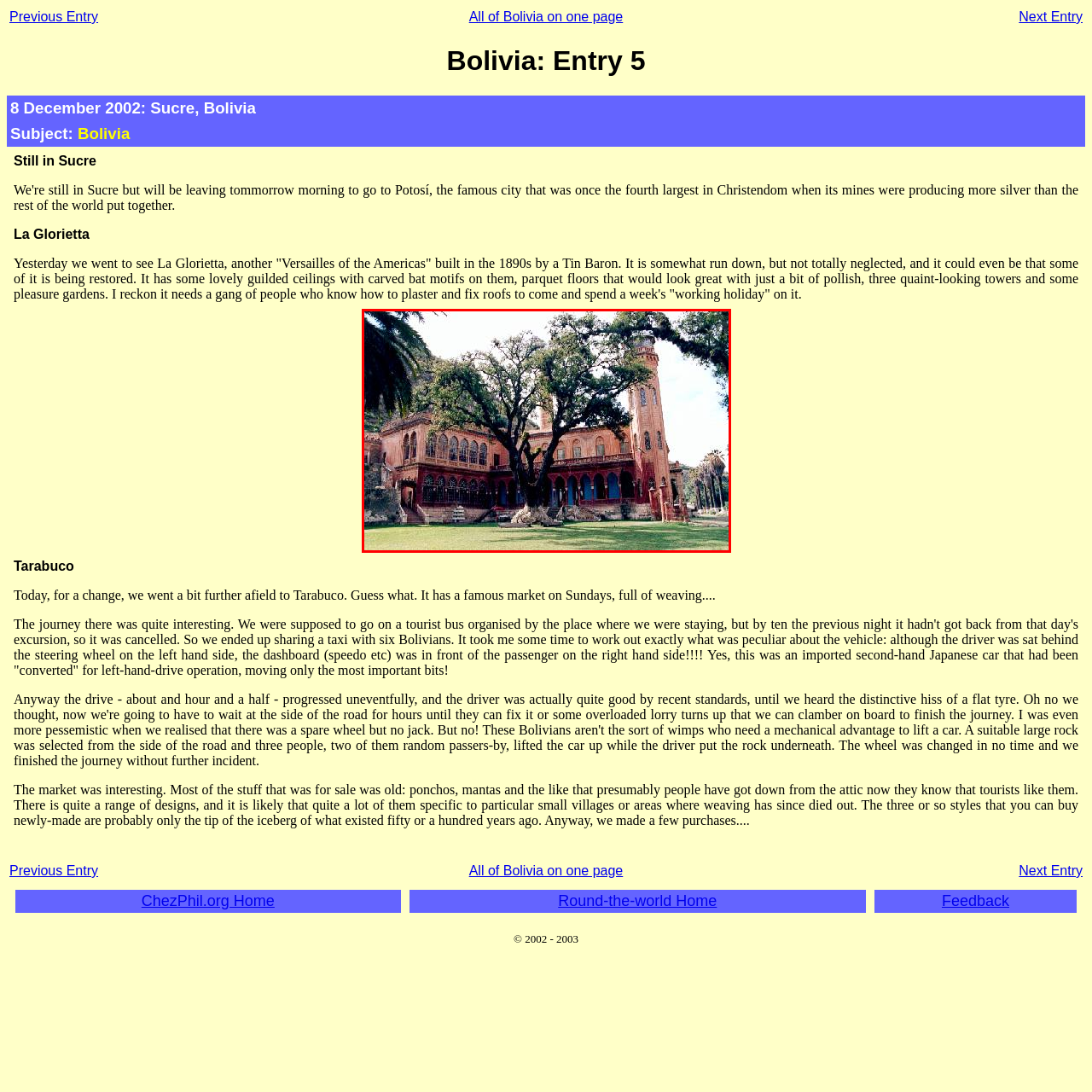What was the original owner of La Glorietta?
View the portion of the image encircled by the red bounding box and give a one-word or short phrase answer.

A tin baron